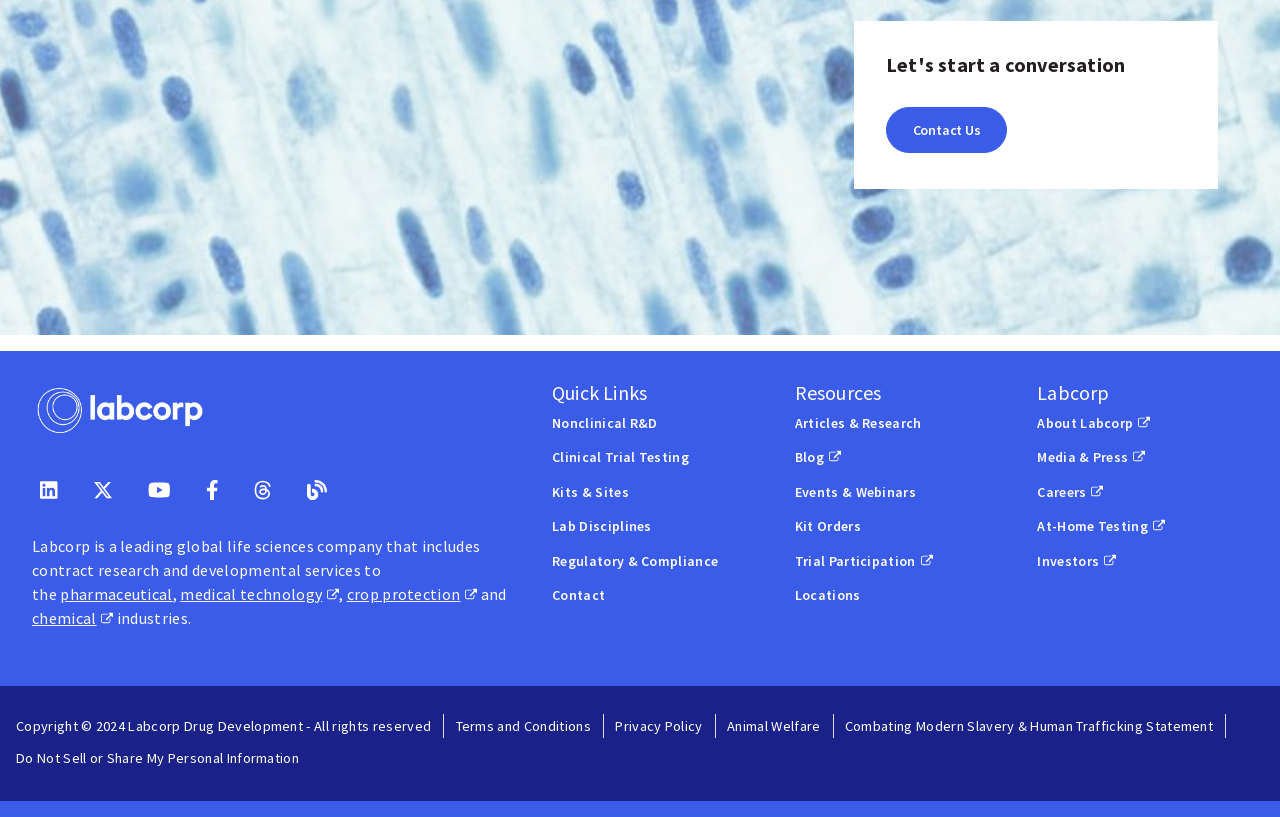Please specify the bounding box coordinates of the region to click in order to perform the following instruction: "Click Contact Us".

[0.692, 0.131, 0.787, 0.188]